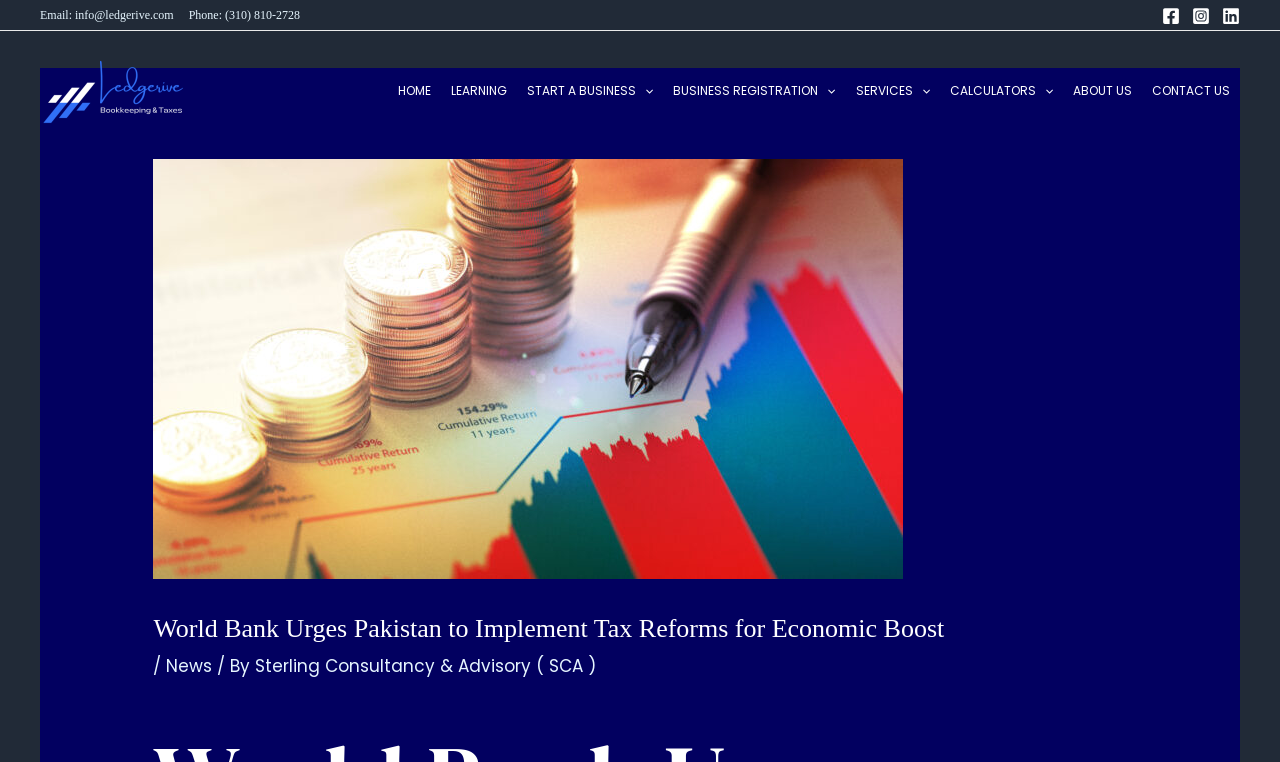Can you find and provide the main heading text of this webpage?

World Bank Urges Pakistan to Implement Tax Reforms for Economic Boost